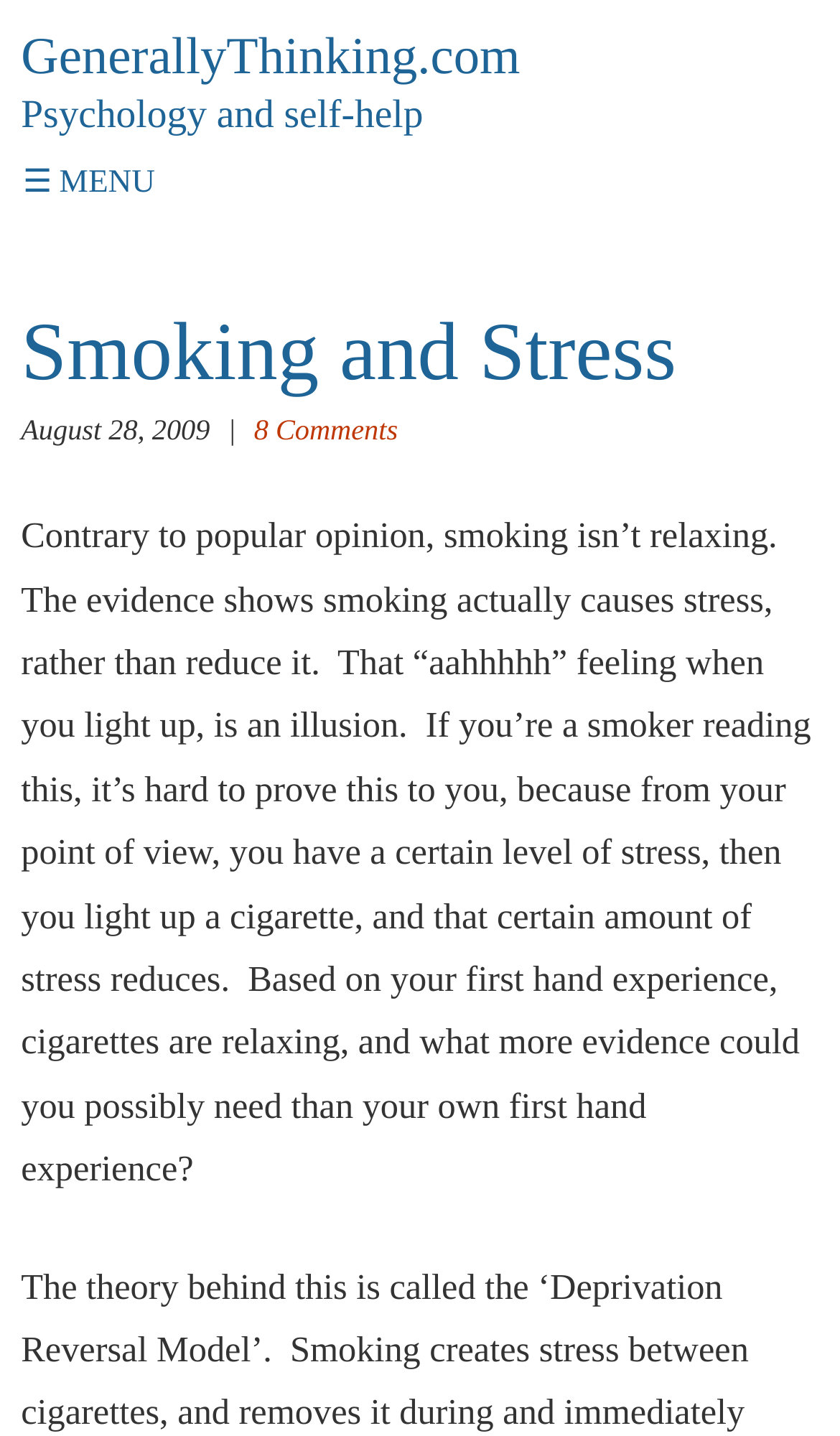Determine the bounding box coordinates for the HTML element mentioned in the following description: "CLOSE". The coordinates should be a list of four floats ranging from 0 to 1, represented as [left, top, right, bottom].

None